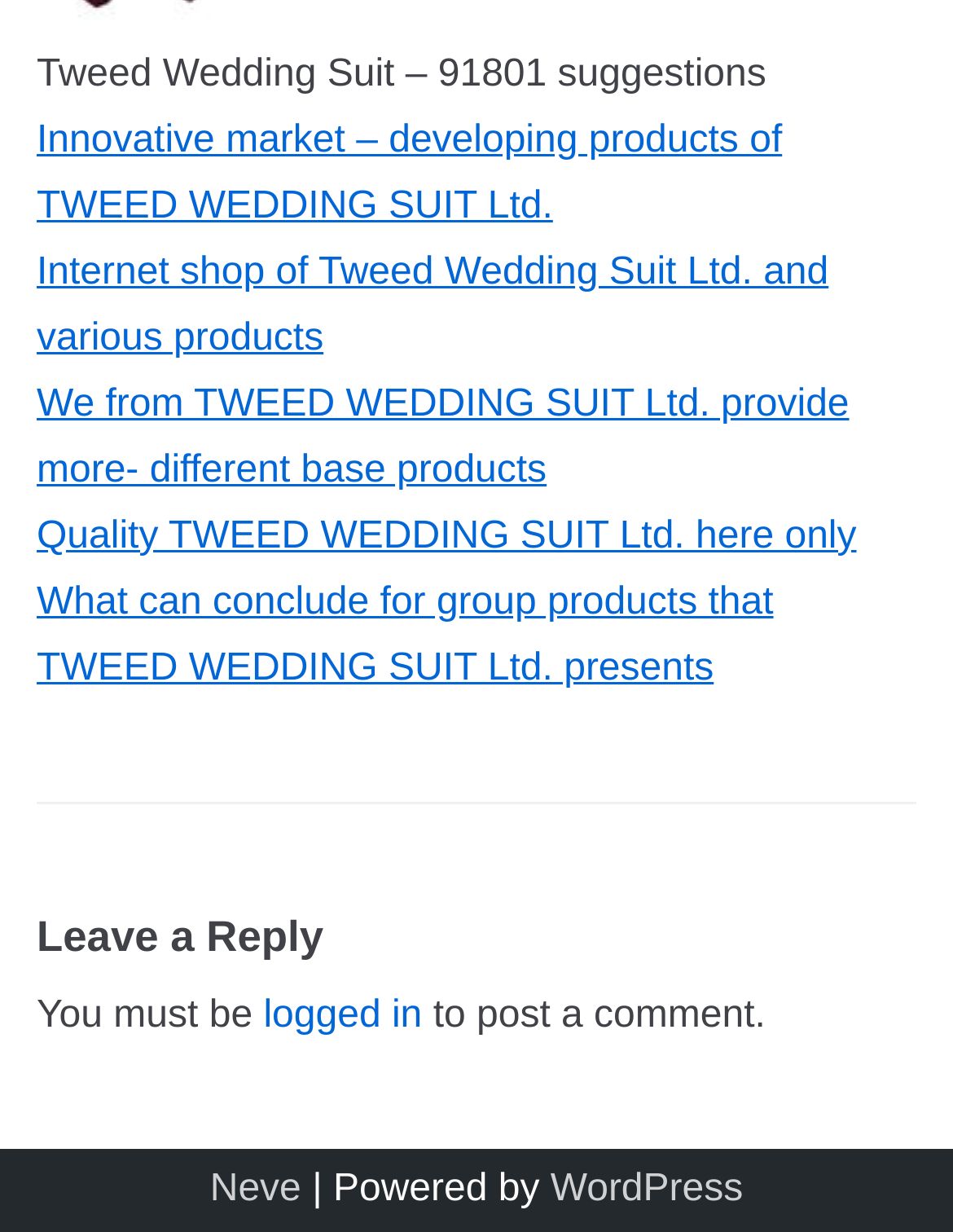Use one word or a short phrase to answer the question provided: 
What is the company name mentioned on the webpage?

Tweed Wedding Suit Ltd.